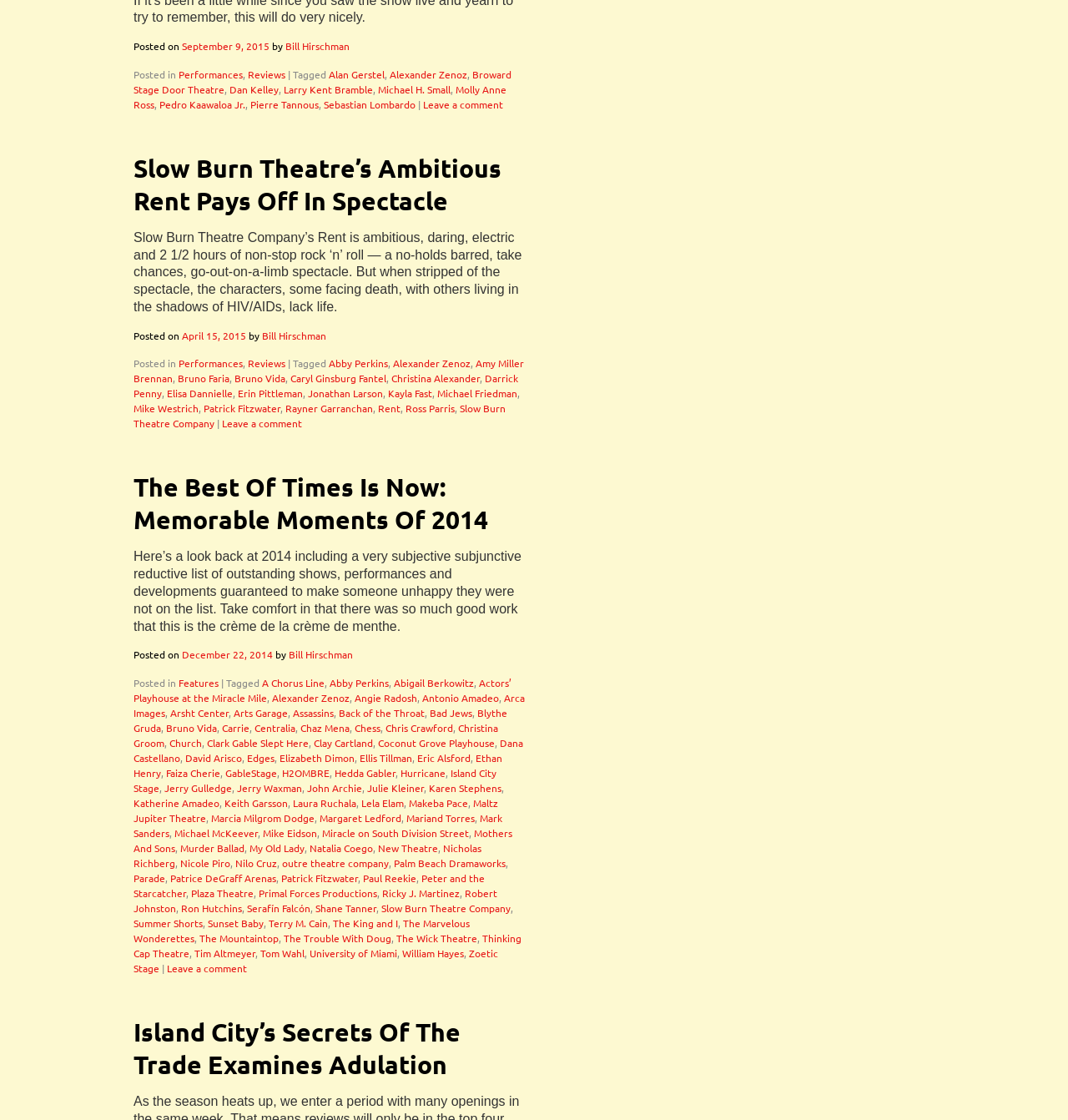Please identify the bounding box coordinates for the region that you need to click to follow this instruction: "Click on the link to read the review of A Chorus Line".

[0.245, 0.604, 0.304, 0.615]